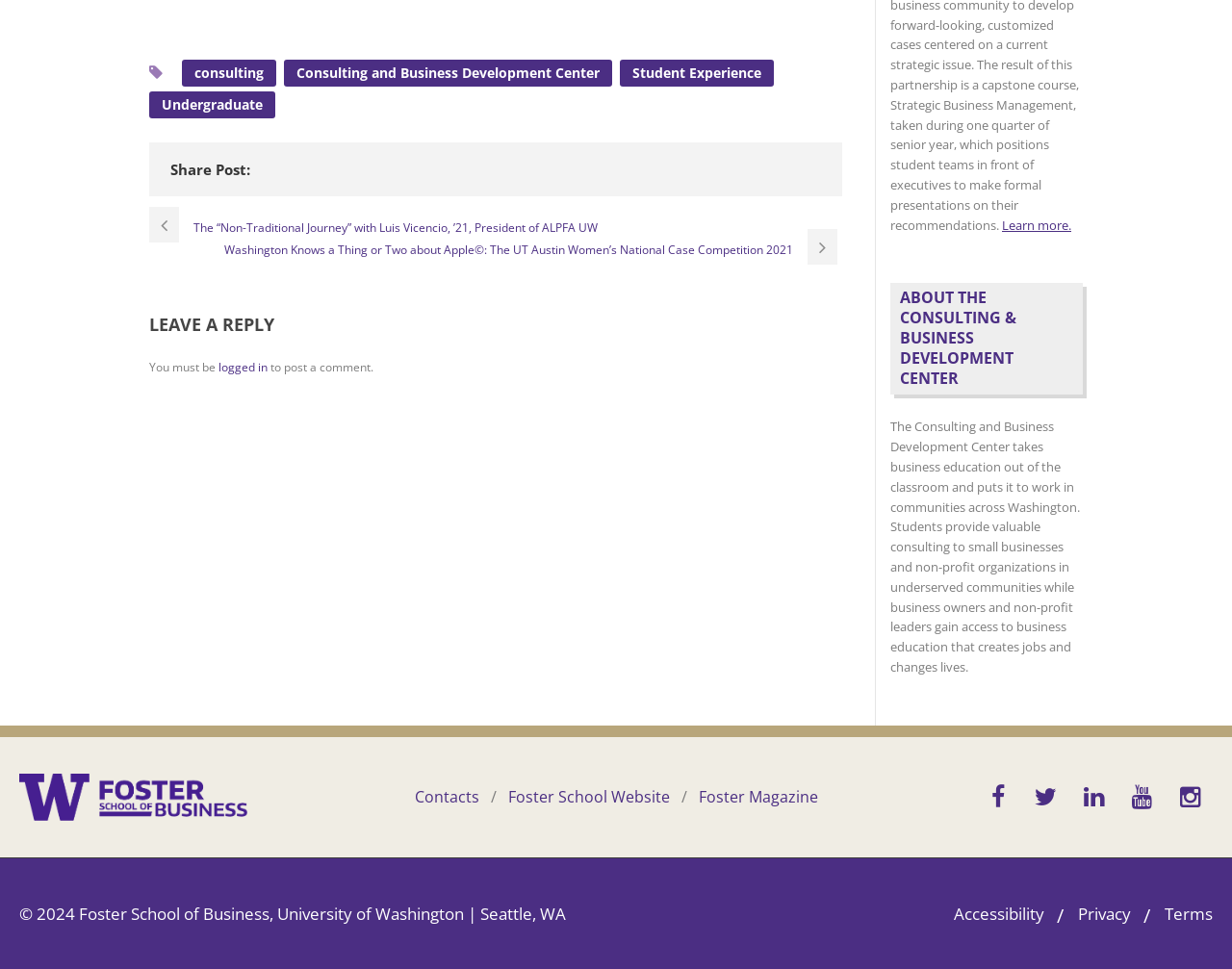What is the name of the center mentioned on the webpage?
Using the information from the image, provide a comprehensive answer to the question.

The webpage mentions the 'Consulting and Business Development Center' in the link 'Consulting and Business Development Center' with bounding box coordinates [0.23, 0.061, 0.497, 0.089]. This center is also mentioned in the heading 'ABOUT THE CONSULTING & BUSINESS DEVELOPMENT CENTER' with bounding box coordinates [0.723, 0.292, 0.879, 0.407].